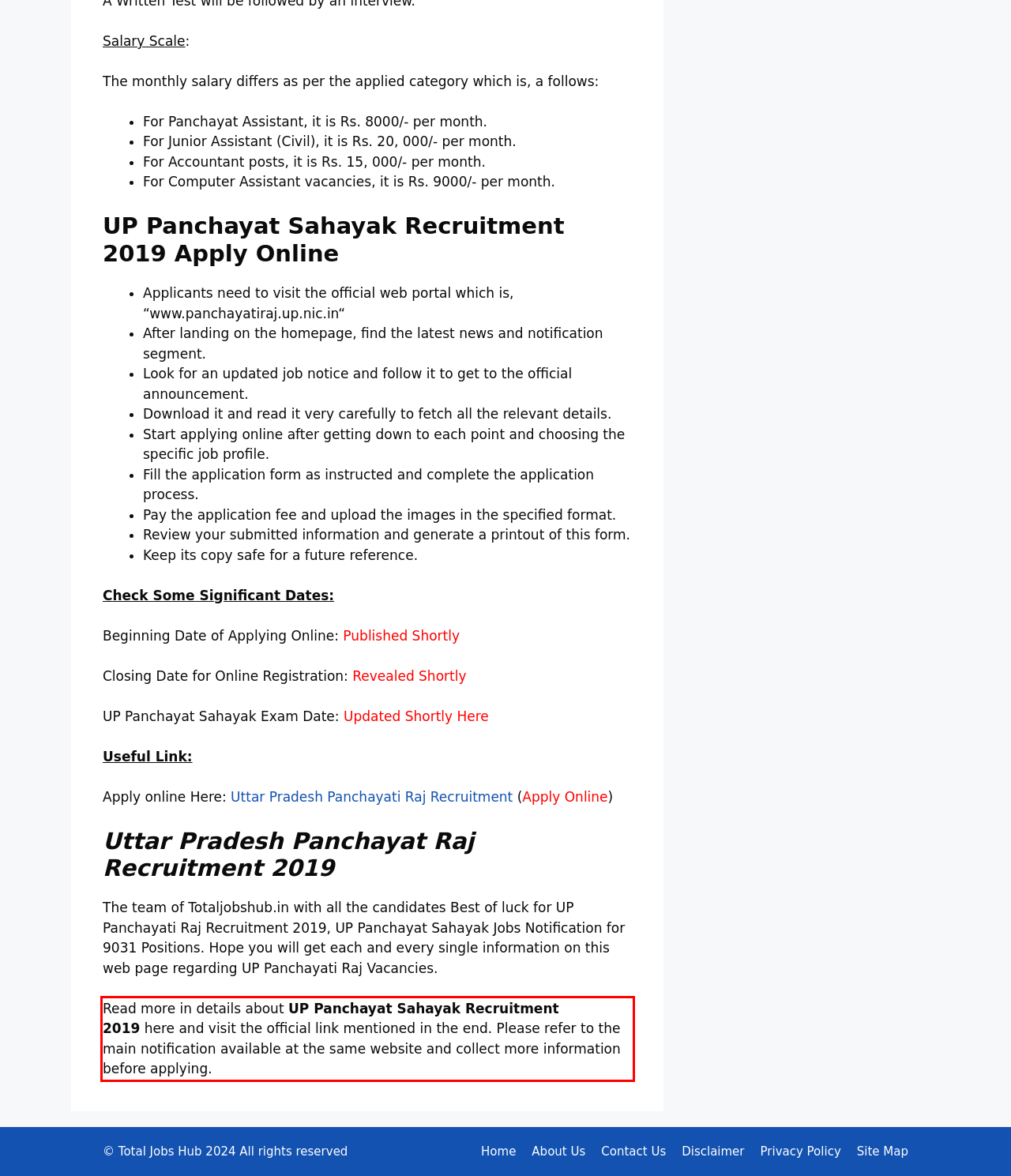Given a screenshot of a webpage with a red bounding box, please identify and retrieve the text inside the red rectangle.

Read more in details about UP Panchayat Sahayak Recruitment 2019 here and visit the official link mentioned in the end. Please refer to the main notification available at the same website and collect more information before applying.